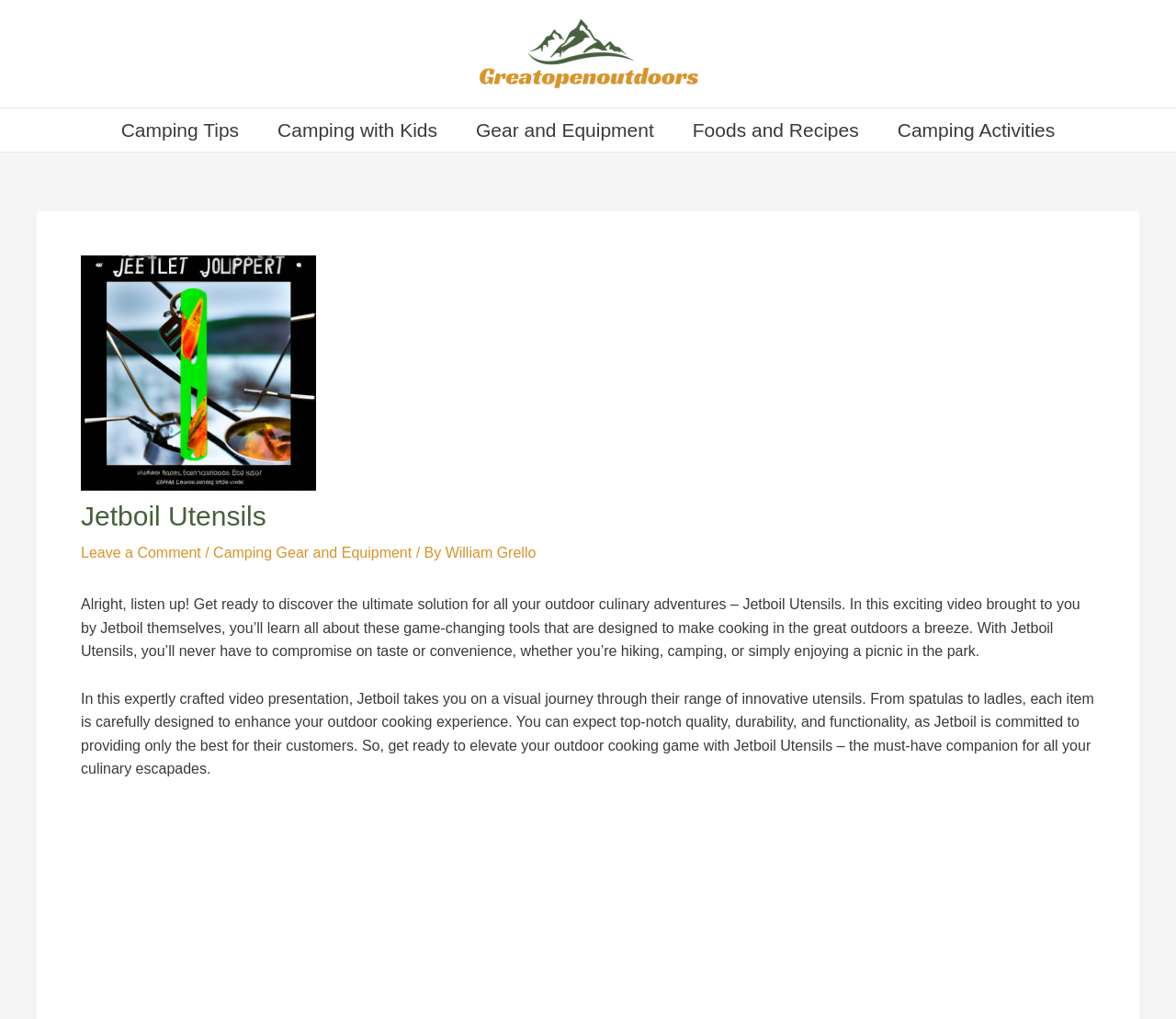Please locate the bounding box coordinates for the element that should be clicked to achieve the following instruction: "Click on Leave a Comment". Ensure the coordinates are given as four float numbers between 0 and 1, i.e., [left, top, right, bottom].

[0.069, 0.535, 0.171, 0.55]